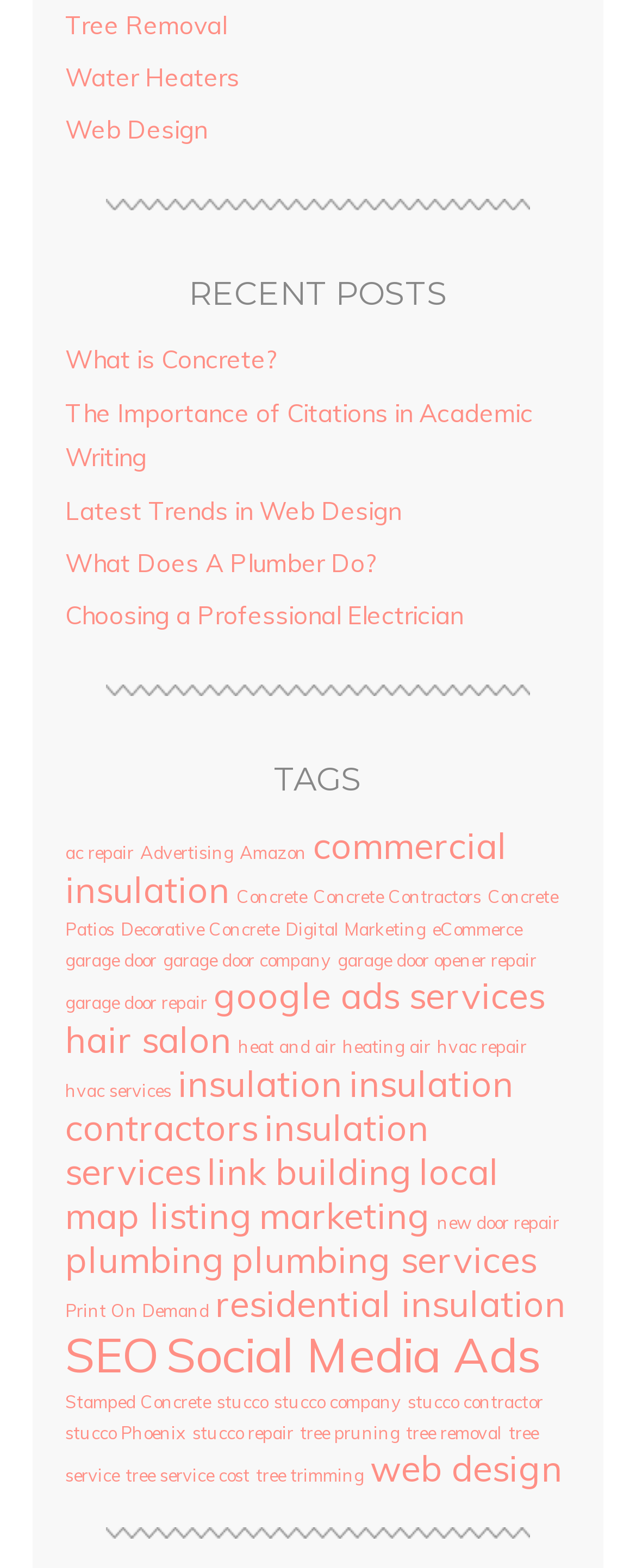Determine the bounding box coordinates of the clickable element necessary to fulfill the instruction: "Read 'The Importance of Citations in Academic Writing'". Provide the coordinates as four float numbers within the 0 to 1 range, i.e., [left, top, right, bottom].

[0.103, 0.253, 0.838, 0.302]